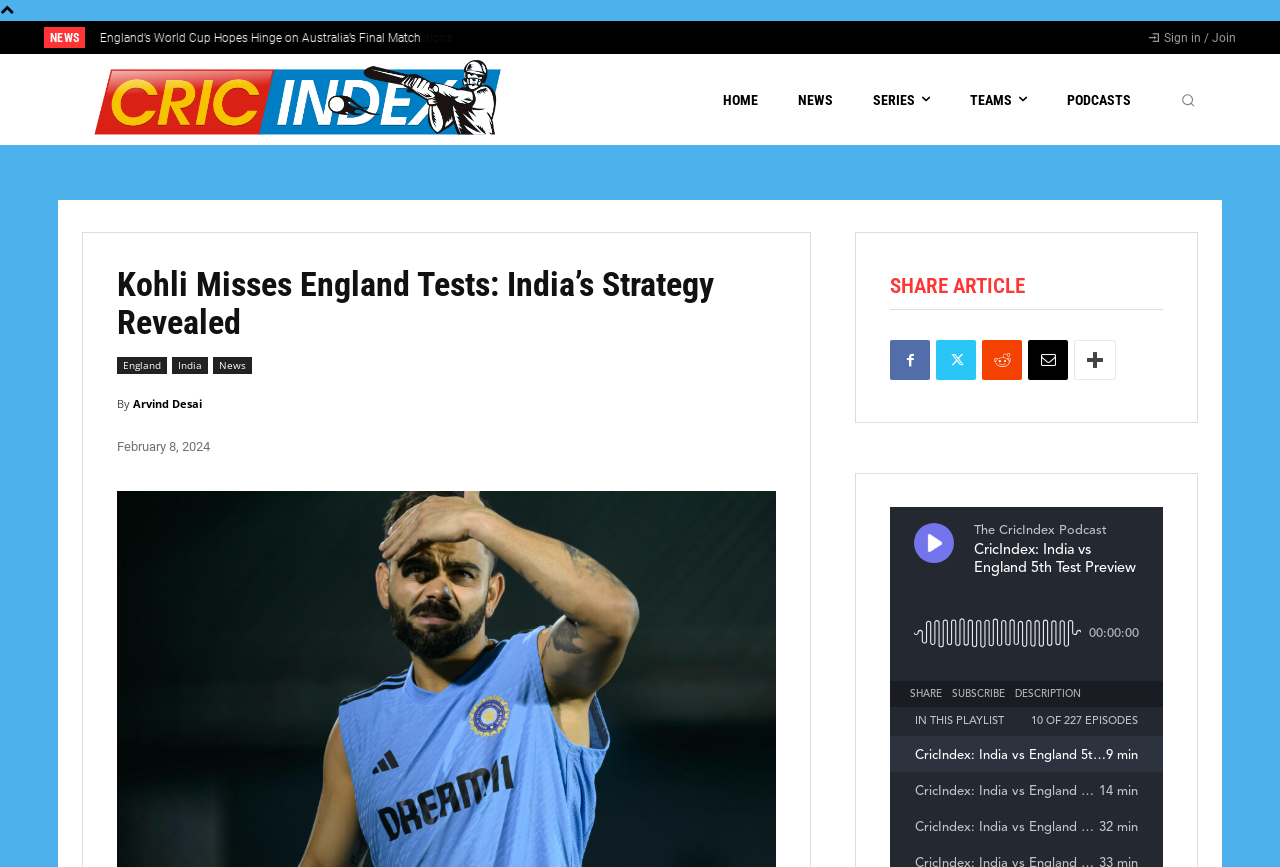Find the bounding box coordinates of the clickable element required to execute the following instruction: "Search for cricket news". Provide the coordinates as four float numbers between 0 and 1, i.e., [left, top, right, bottom].

[0.915, 0.096, 0.941, 0.134]